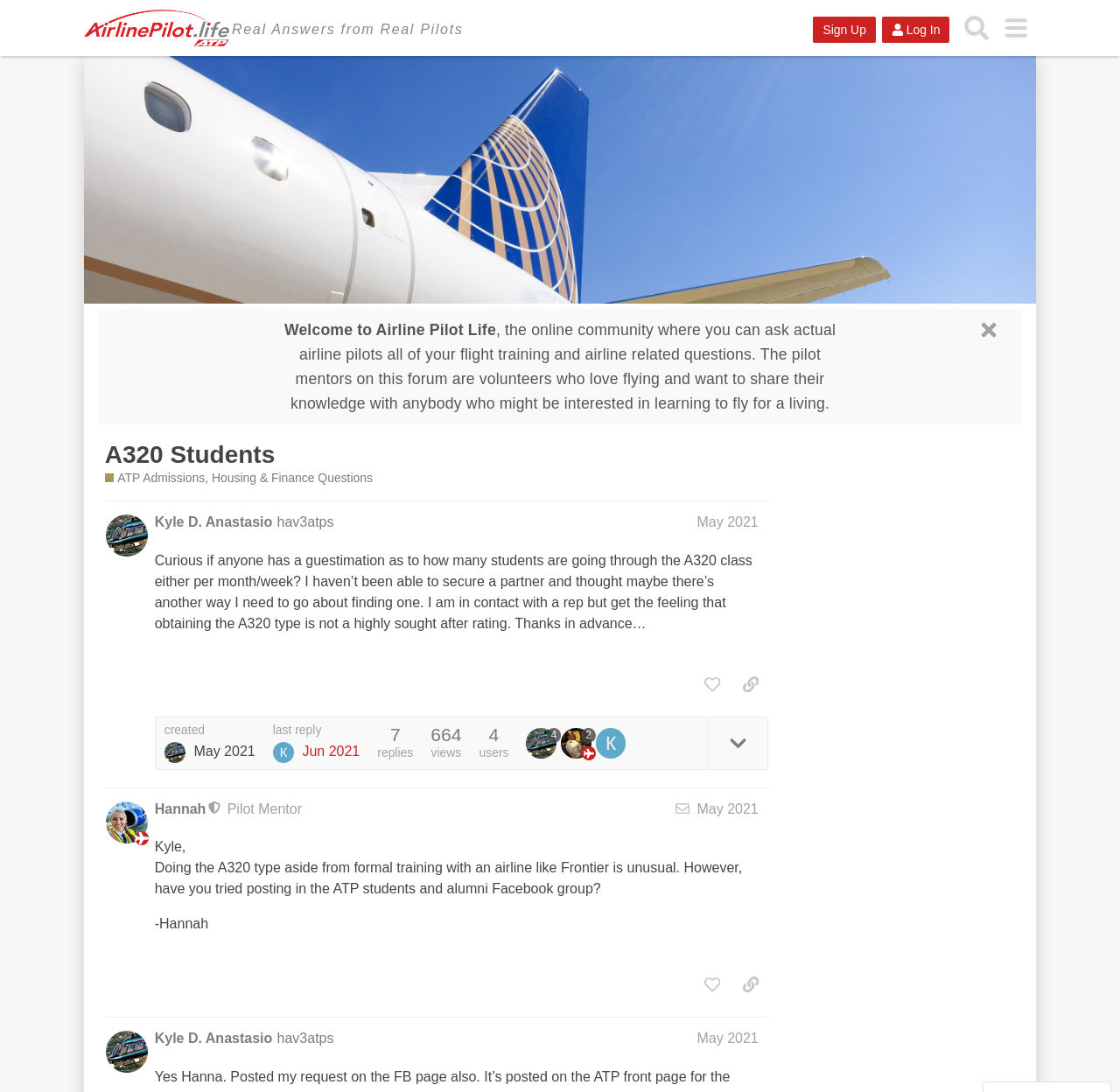Show me the bounding box coordinates of the clickable region to achieve the task as per the instruction: "Log In".

[0.787, 0.015, 0.848, 0.039]